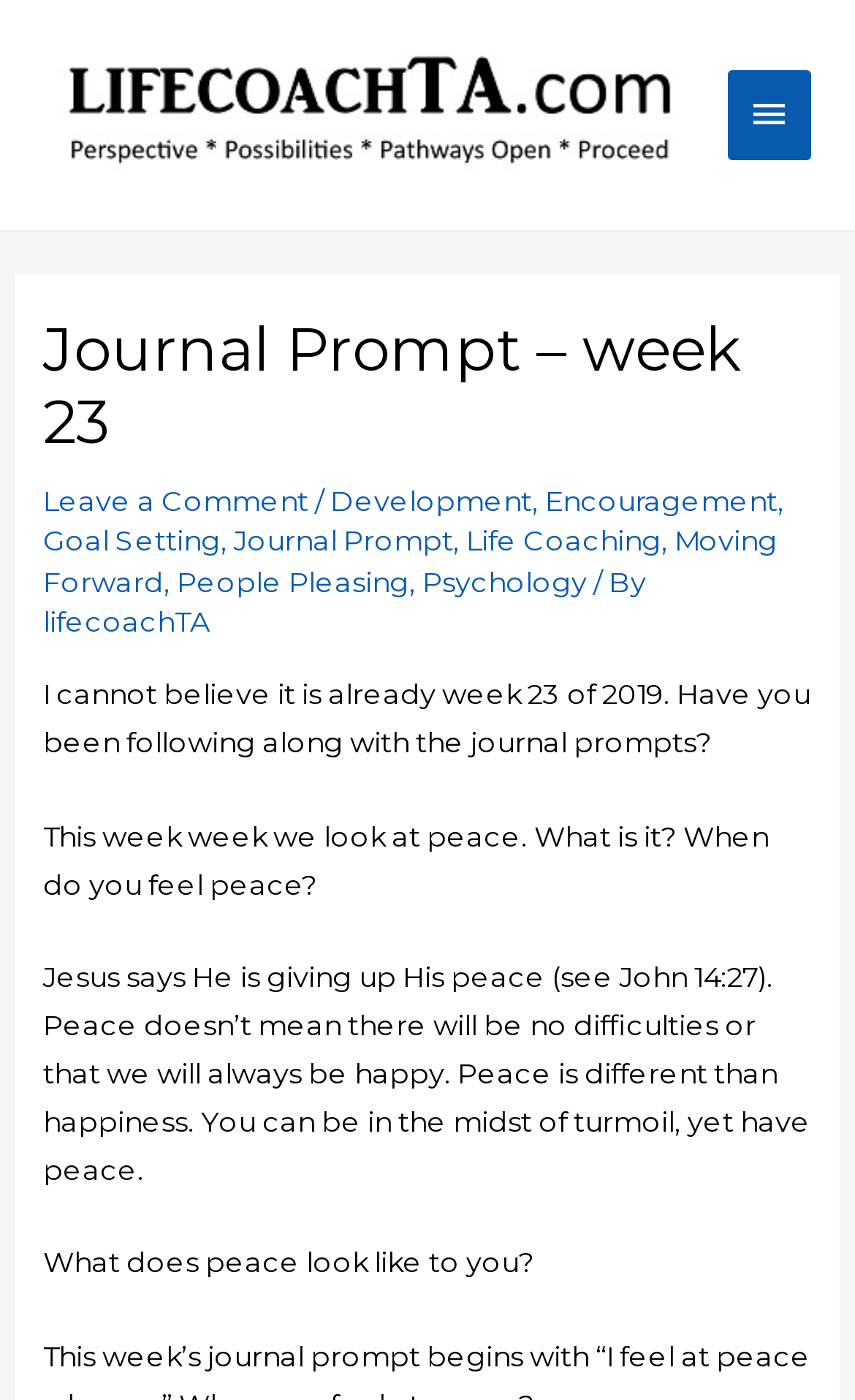Locate the bounding box coordinates of the clickable region to complete the following instruction: "Click the lifecoachTA link."

[0.05, 0.433, 0.245, 0.456]